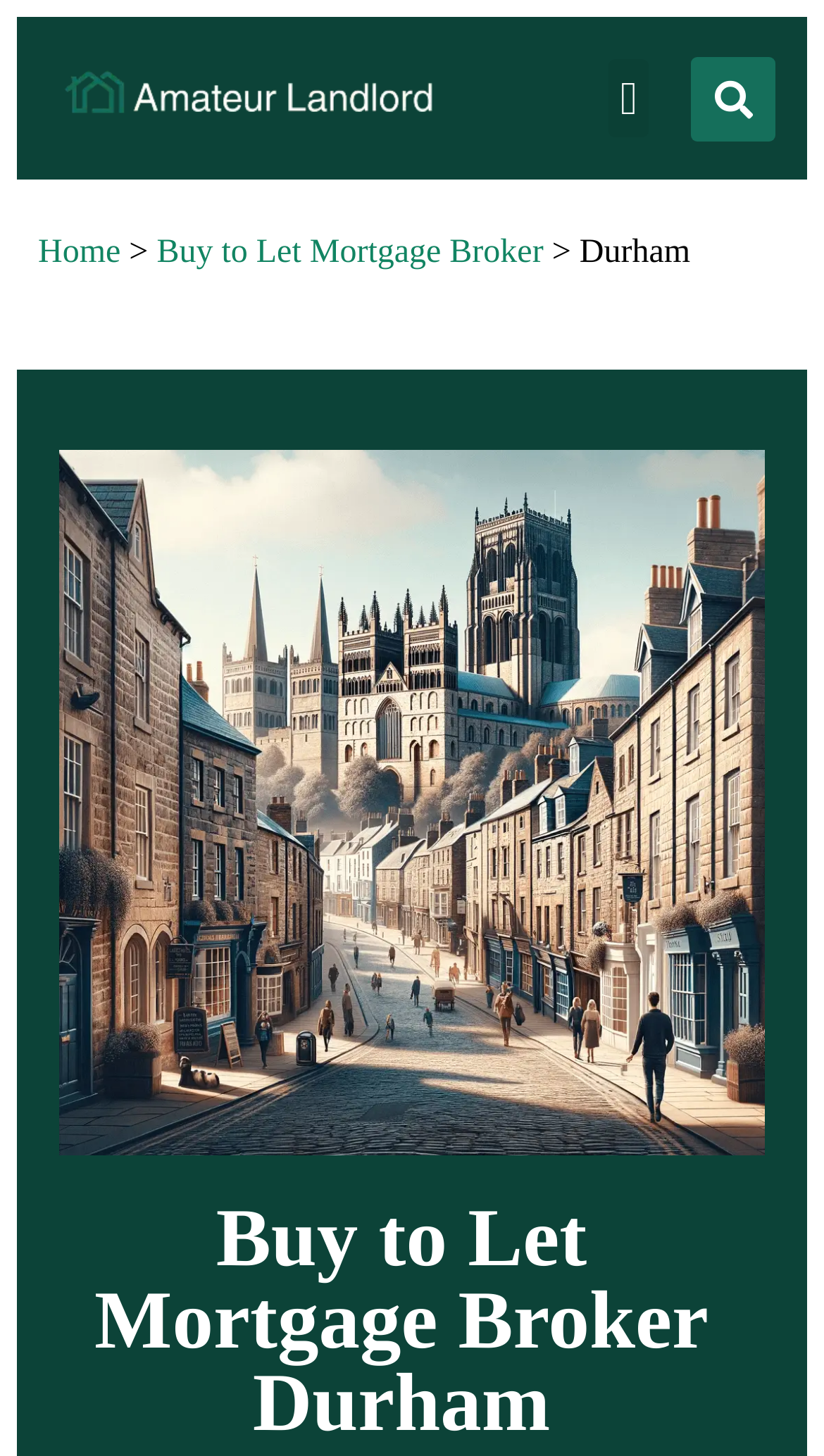What is the location of the buy to let mortgage broker?
Observe the image and answer the question with a one-word or short phrase response.

Durham